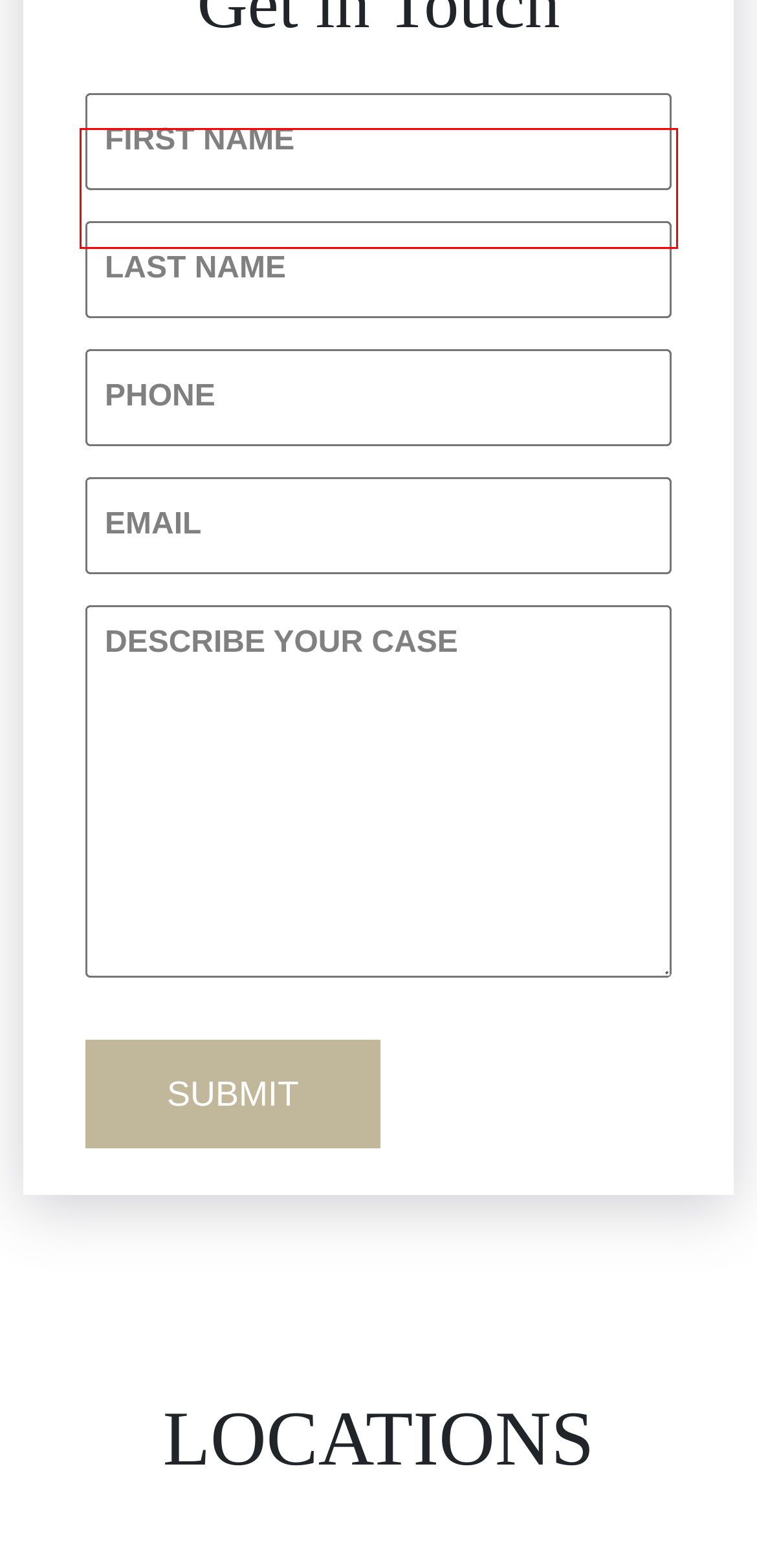Please examine the screenshot provided, which contains a red bounding box around a UI element. Select the webpage description that most accurately describes the new page displayed after clicking the highlighted element. Here are the candidates:
A. Georgetown Premises Liability Lawyers
B. Evans Moore, LLC Archives - Evans Moore, LLC
C. Jail Misconduct Archives - Evans Moore, LLC
D. SCDC Archives - Evans Moore, LLC
E. Newsletter Archives - Evans Moore, LLC
F. South Carolina Insurance Bad Faith Lawyers, Injury And Victims Rights Attorneys
G. Verdicts Archives - Evans Moore, LLC
H. Georgetown Jail Misconduct Lawyers

C